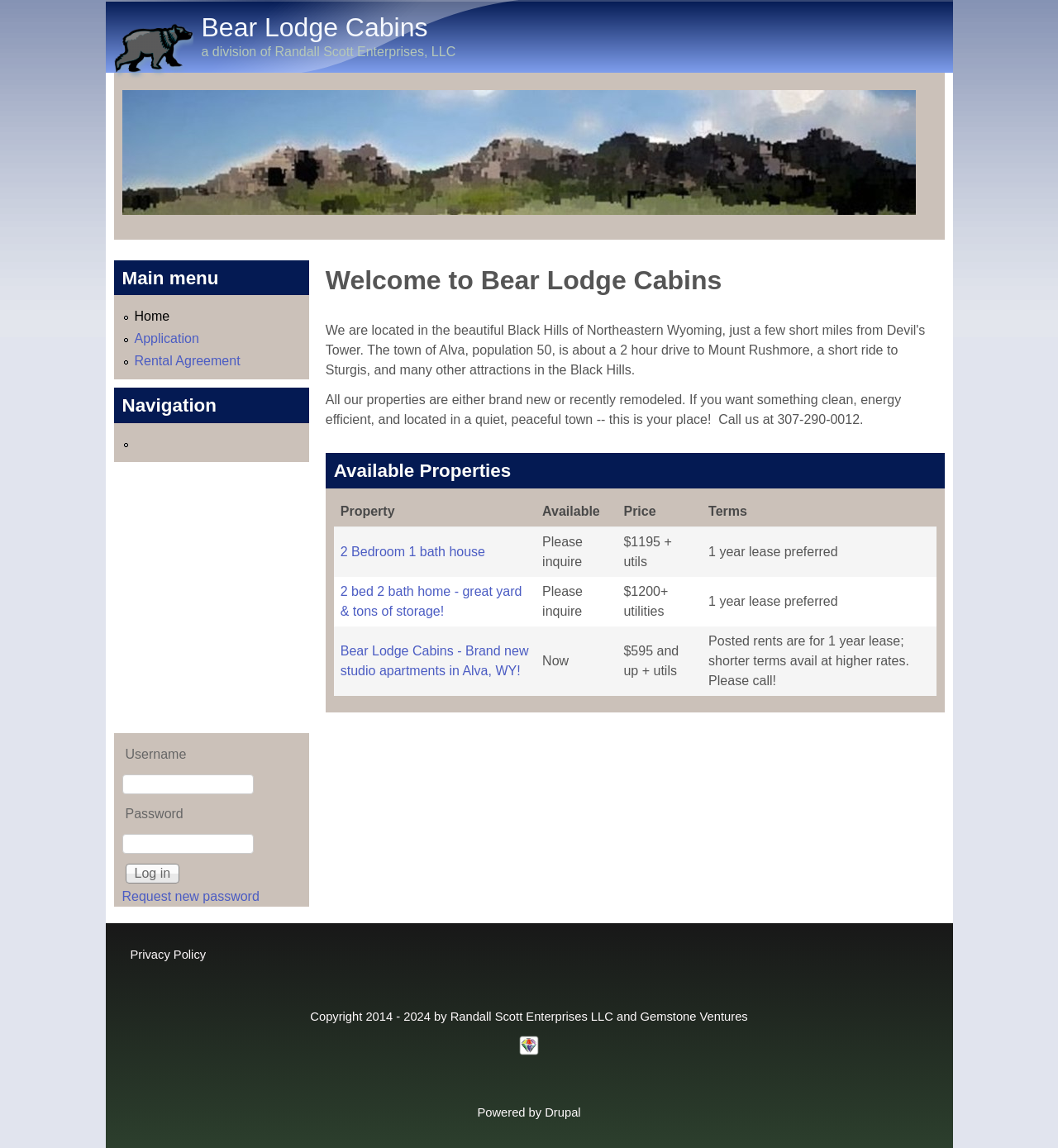What is the price range of the 2 Bedroom 1 bath house?
Give a comprehensive and detailed explanation for the question.

In the 'Available Properties' table, the price range for the 2 Bedroom 1 bath house is listed as $1195 + utils, indicating the monthly rent plus utilities.